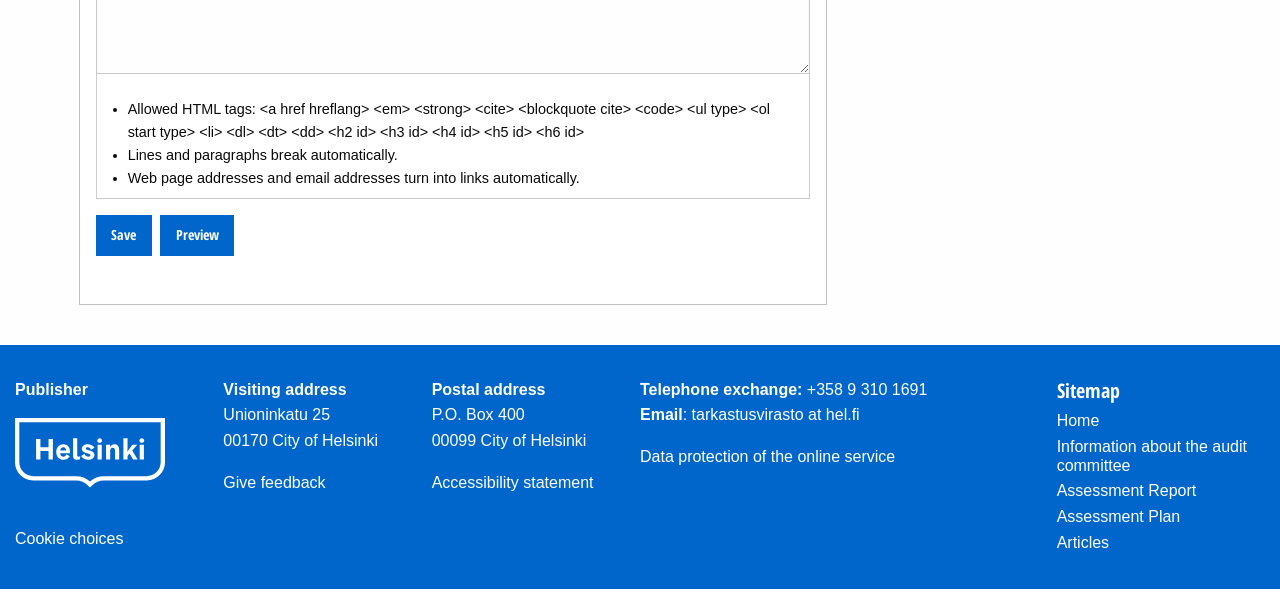Consider the image and give a detailed and elaborate answer to the question: 
What is the purpose of the 'Preview' button?

The 'Preview' button is located near the top of the webpage, suggesting it is related to the content editing functionality. Its purpose is likely to preview the content being edited before saving it.